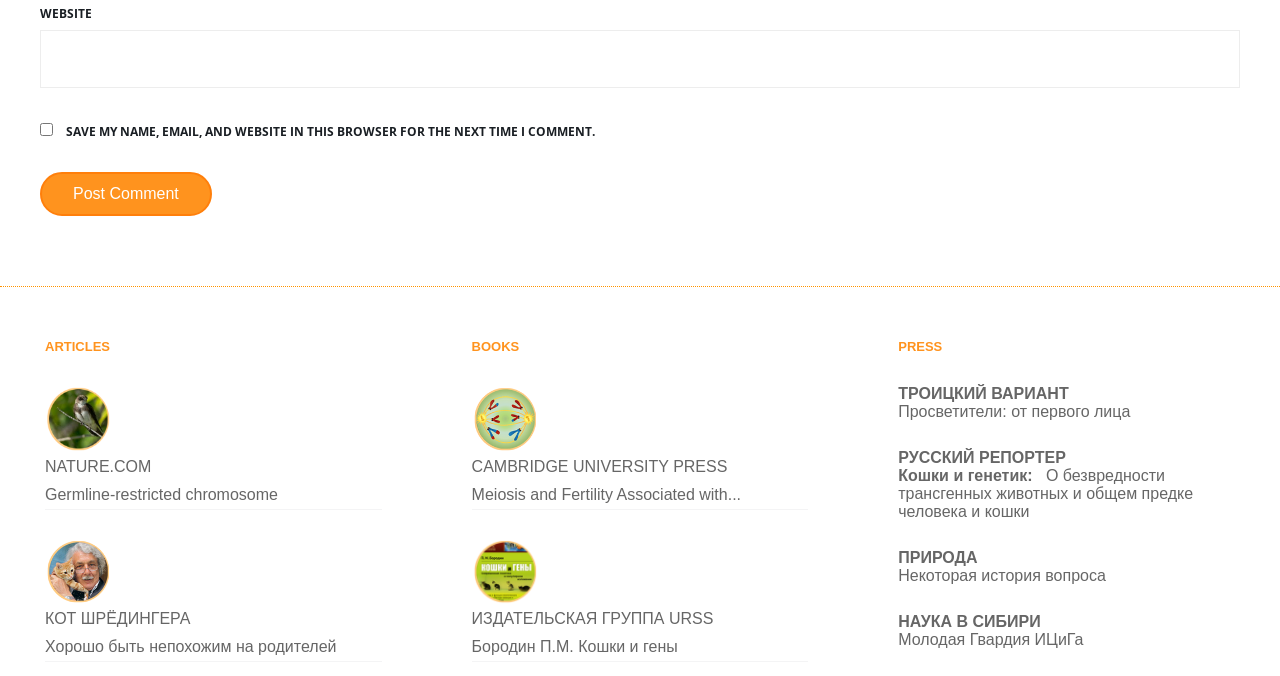Determine the bounding box of the UI element mentioned here: "NATURE.COM Germline-restricted chromosome". The coordinates must be in the format [left, top, right, bottom] with values ranging from 0 to 1.

[0.035, 0.57, 0.298, 0.743]